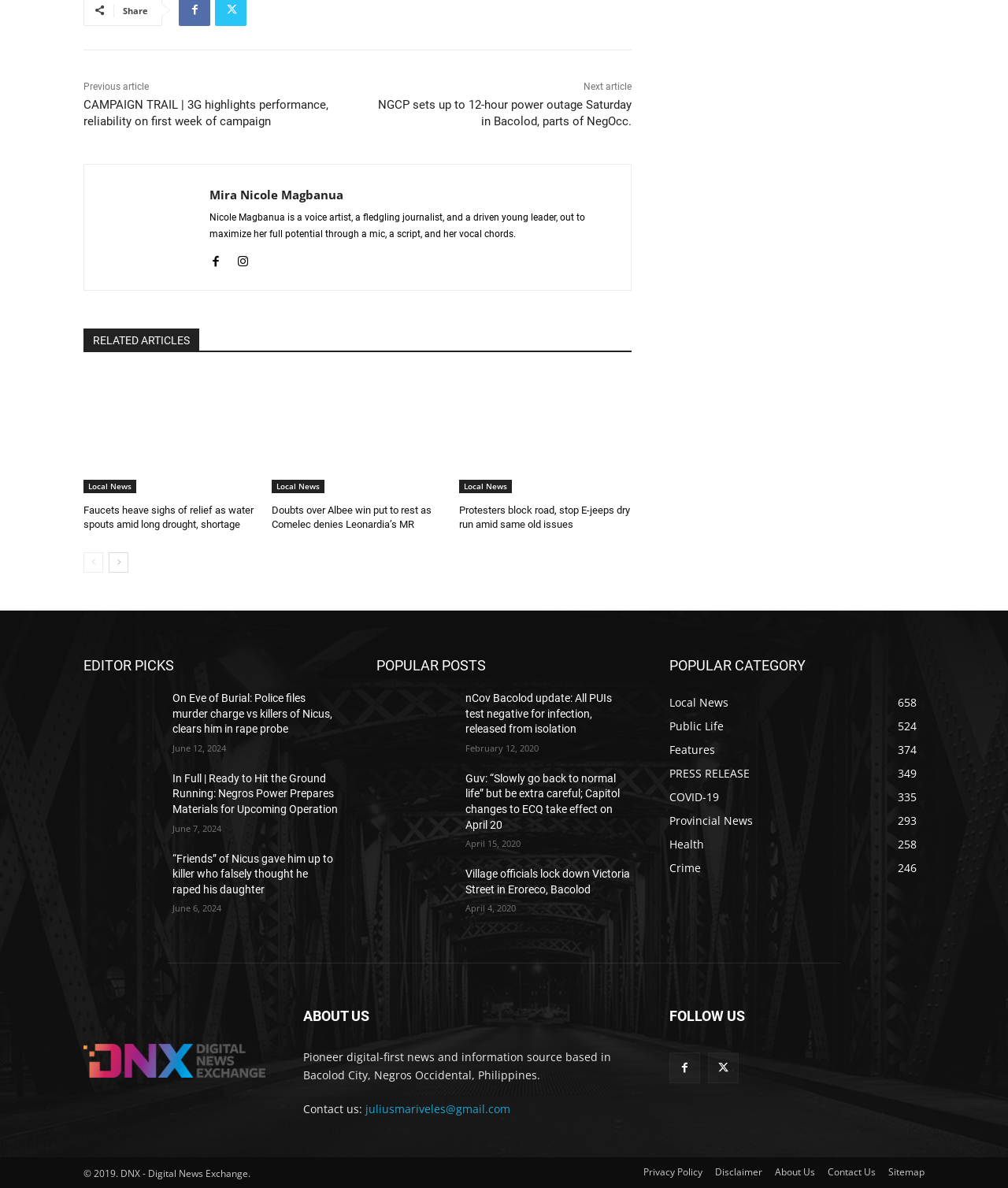Please specify the bounding box coordinates of the clickable region necessary for completing the following instruction: "Click on the 'Local News' category". The coordinates must consist of four float numbers between 0 and 1, i.e., [left, top, right, bottom].

[0.664, 0.585, 0.723, 0.597]